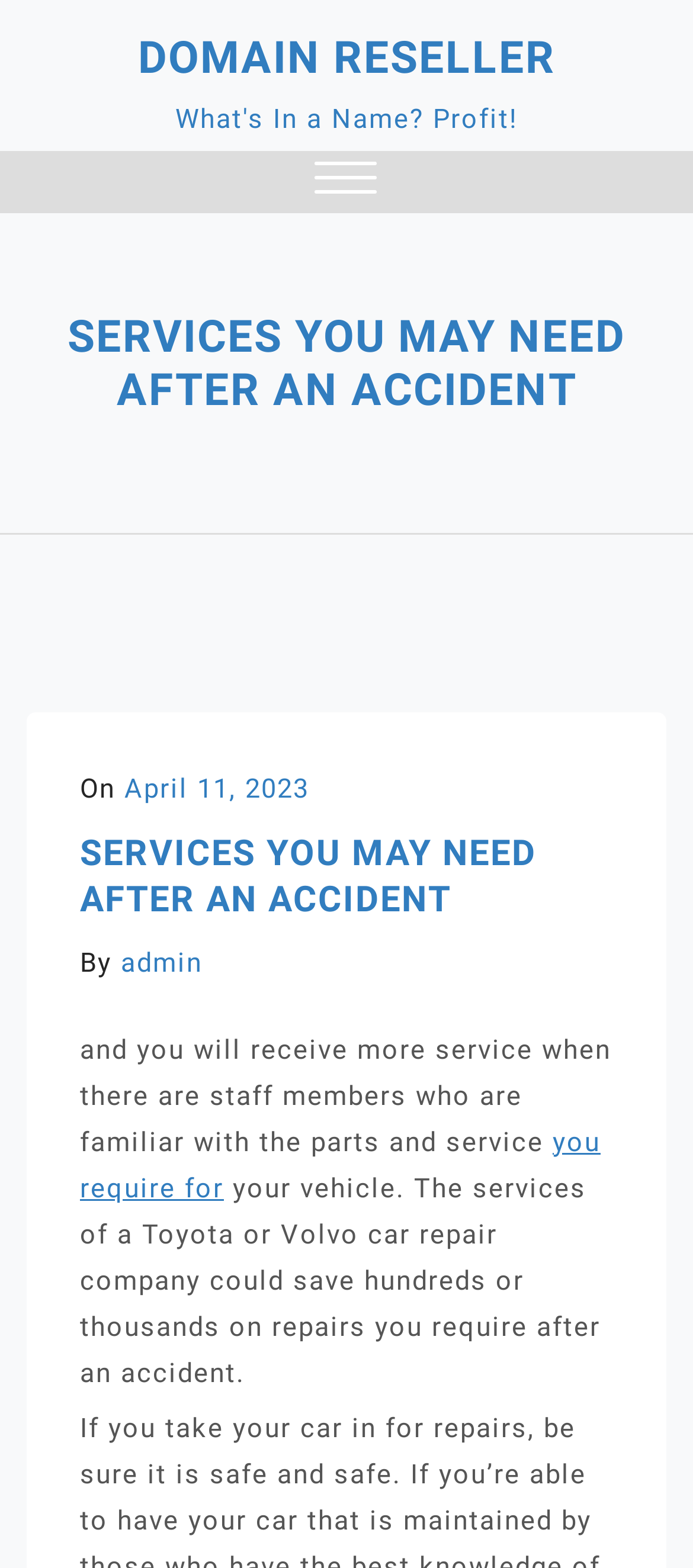Provide a brief response using a word or short phrase to this question:
Who is the author of this content?

admin